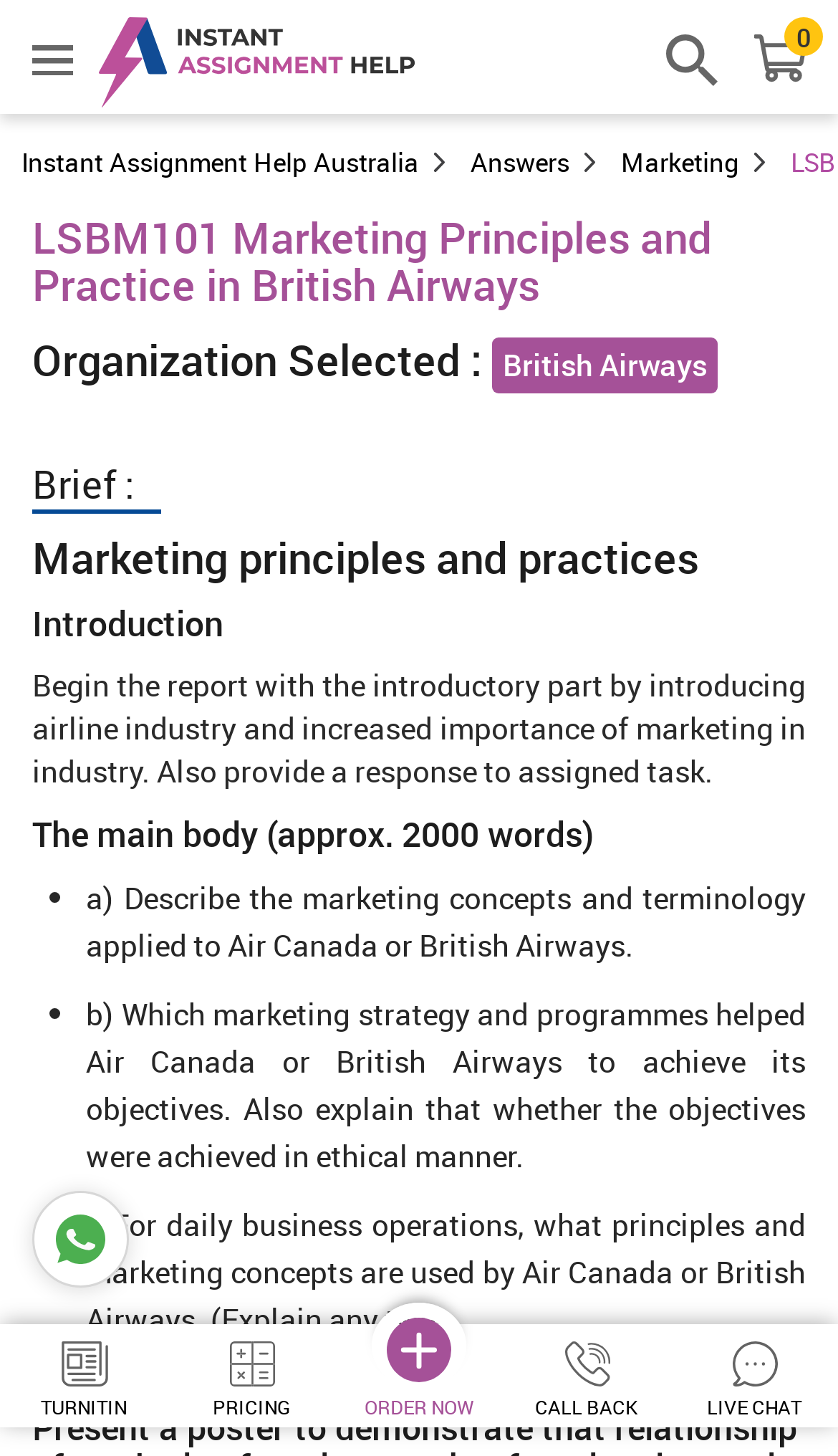Specify the bounding box coordinates of the area to click in order to execute this command: 'Click on Assignment Writing Service'. The coordinates should consist of four float numbers ranging from 0 to 1, and should be formatted as [left, top, right, bottom].

[0.118, 0.012, 0.495, 0.074]